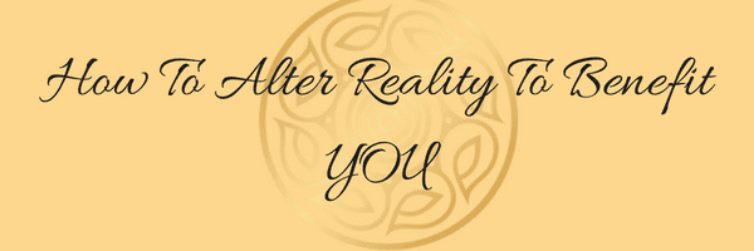Detail the scene depicted in the image with as much precision as possible.

The image features an elegant and visually captivating title, "How To Alter Reality To Benefit YOU," presented in an artistic, flowing font. The title is centrally placed against a soft, warm yellow background, evoking a sense of warmth and positivity. Behind the text, a subtle circular design reminiscent of natural patterns enhances the overall aesthetic, contributing to a theme of personal growth and transformation. This imagery sets the tone for a deeper exploration of concepts related to spirituality, self-improvement, and holistic well-being, inviting the viewer to engage with the content and discover methods for enhancing their life experience.